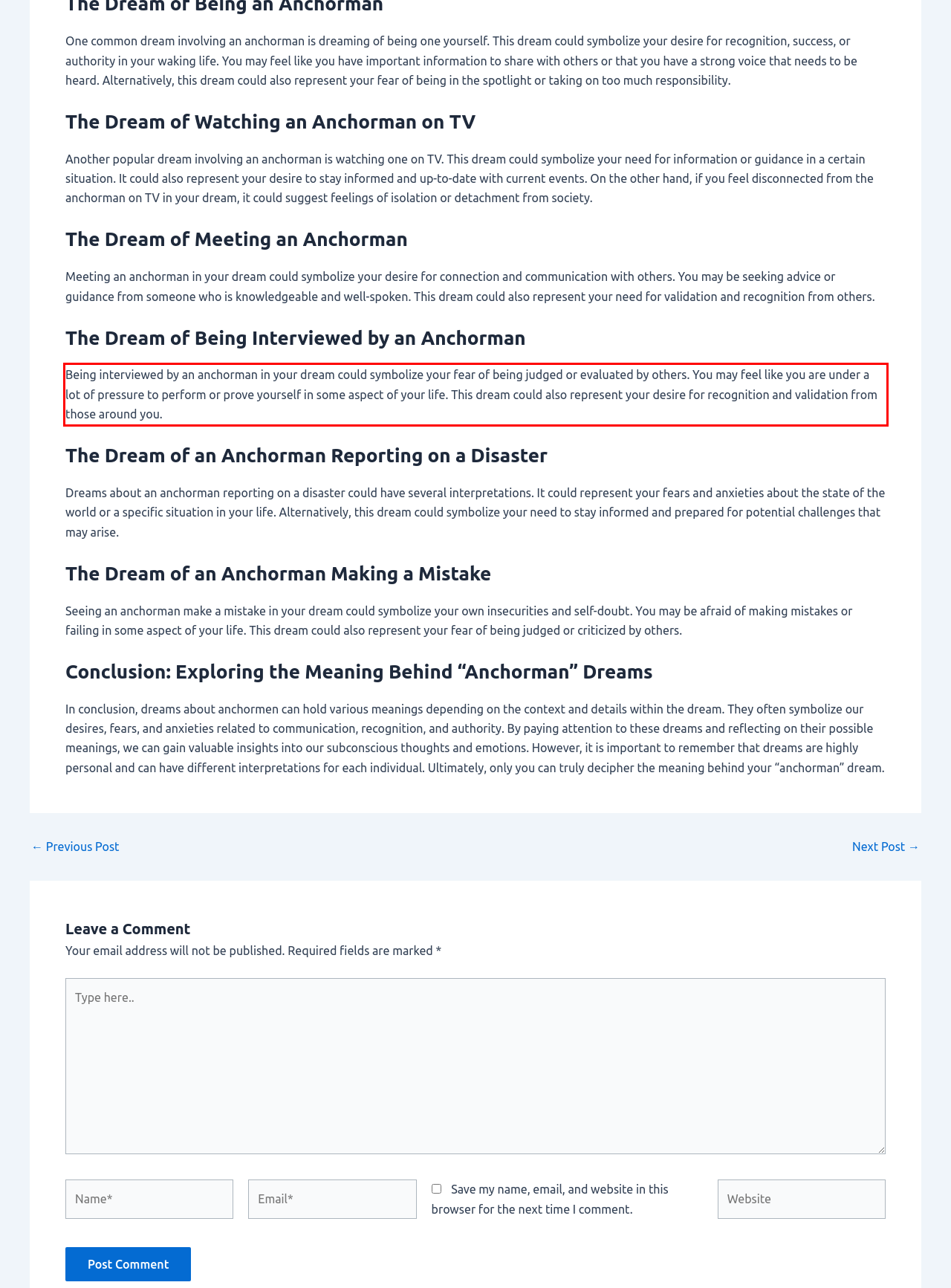You are provided with a webpage screenshot that includes a red rectangle bounding box. Extract the text content from within the bounding box using OCR.

Being interviewed by an anchorman in your dream could symbolize your fear of being judged or evaluated by others. You may feel like you are under a lot of pressure to perform or prove yourself in some aspect of your life. This dream could also represent your desire for recognition and validation from those around you.